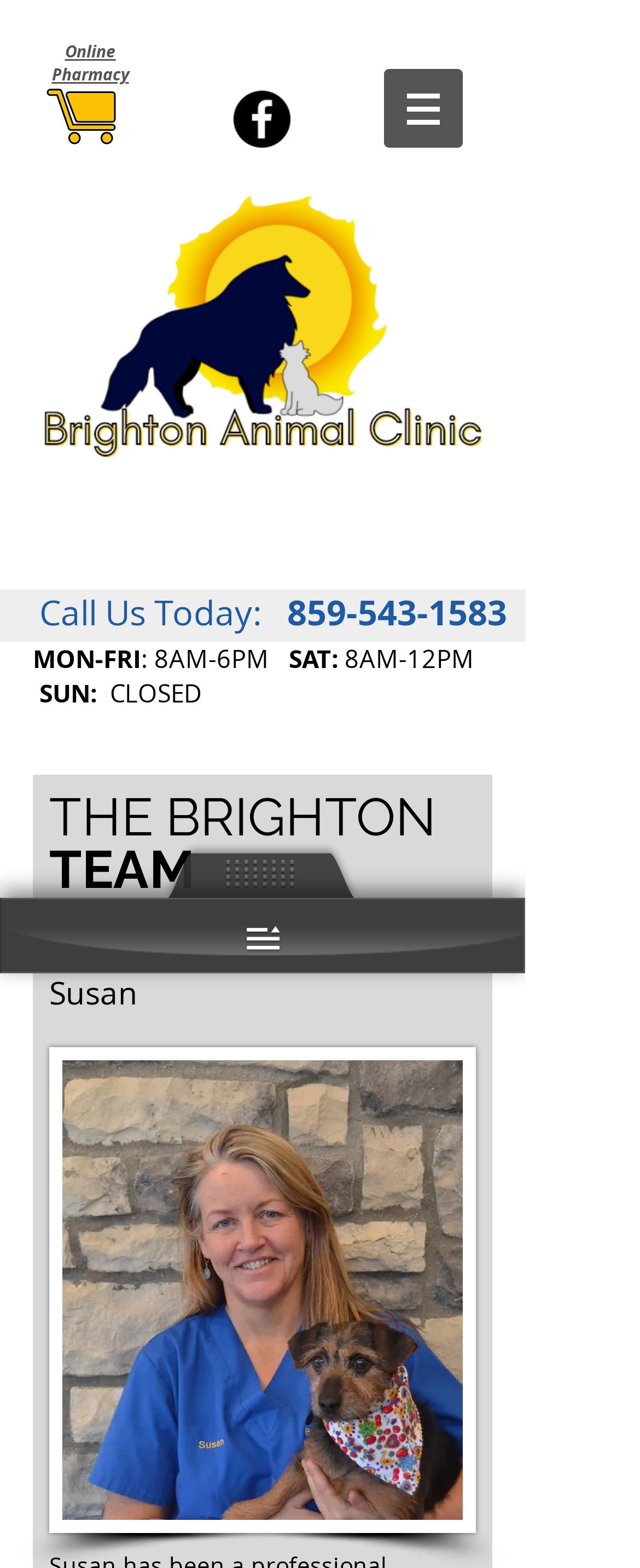Identify the bounding box coordinates for the UI element described as follows: aria-label="Facebook - Black Circle". Use the format (top-left x, top-left y, bottom-right x, bottom-right y) and ensure all values are floating point numbers between 0 and 1.

[0.364, 0.058, 0.454, 0.094]